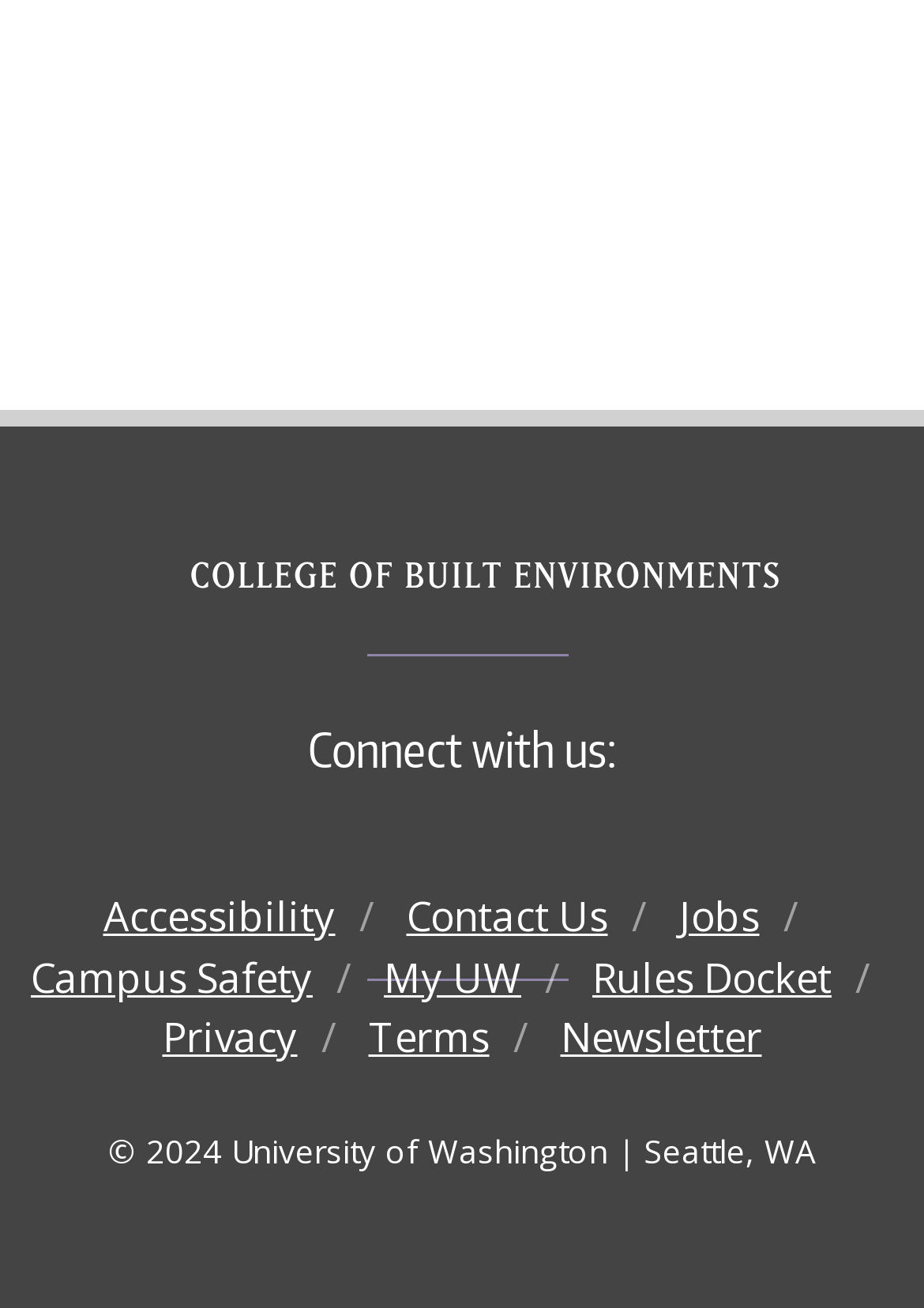Determine the bounding box coordinates of the element's region needed to click to follow the instruction: "Subscribe to the newsletter". Provide these coordinates as four float numbers between 0 and 1, formatted as [left, top, right, bottom].

[0.606, 0.772, 0.824, 0.814]